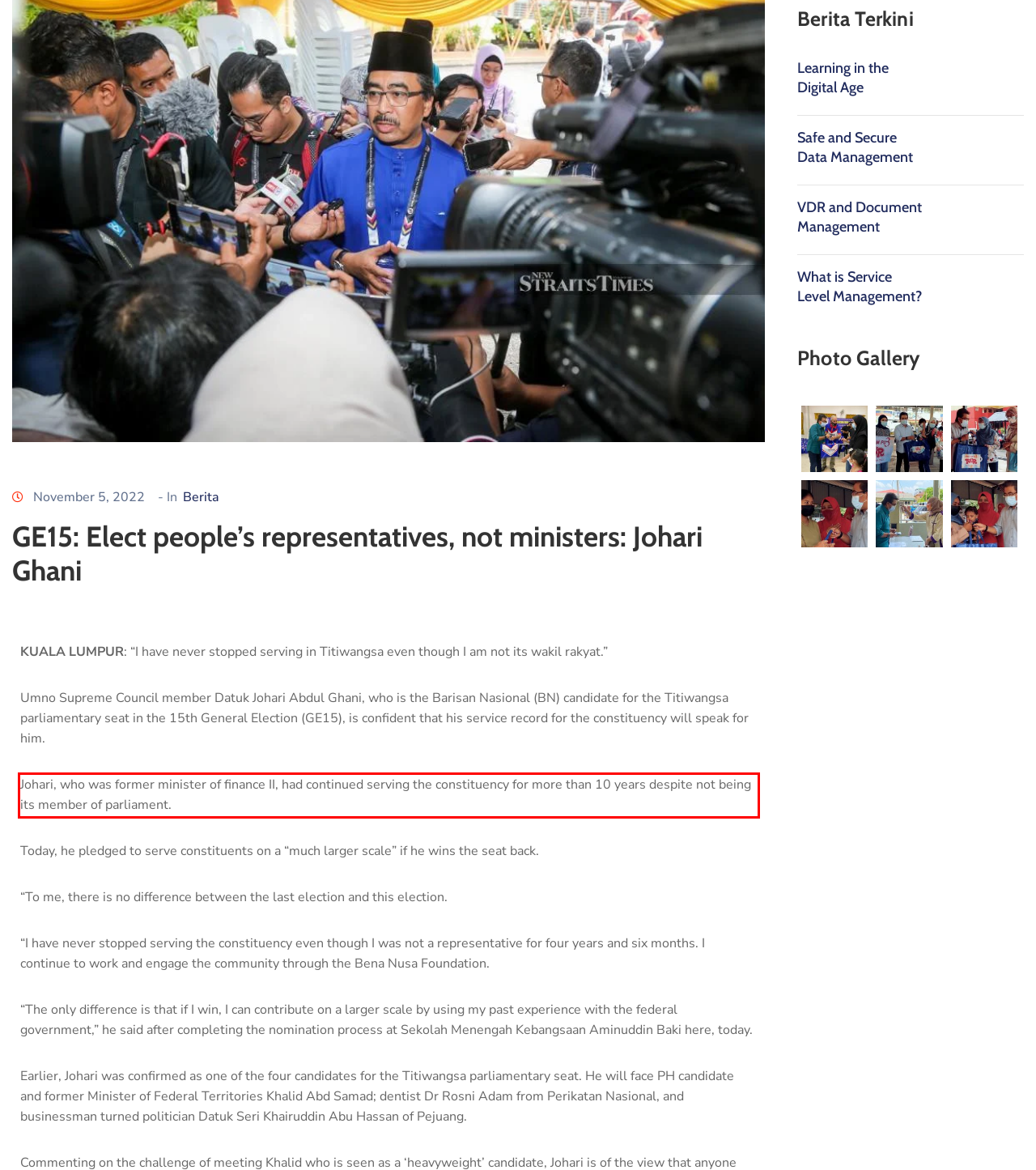With the given screenshot of a webpage, locate the red rectangle bounding box and extract the text content using OCR.

Johari, who was former minister of finance II, had continued serving the constituency for more than 10 years despite not being its member of parliament.